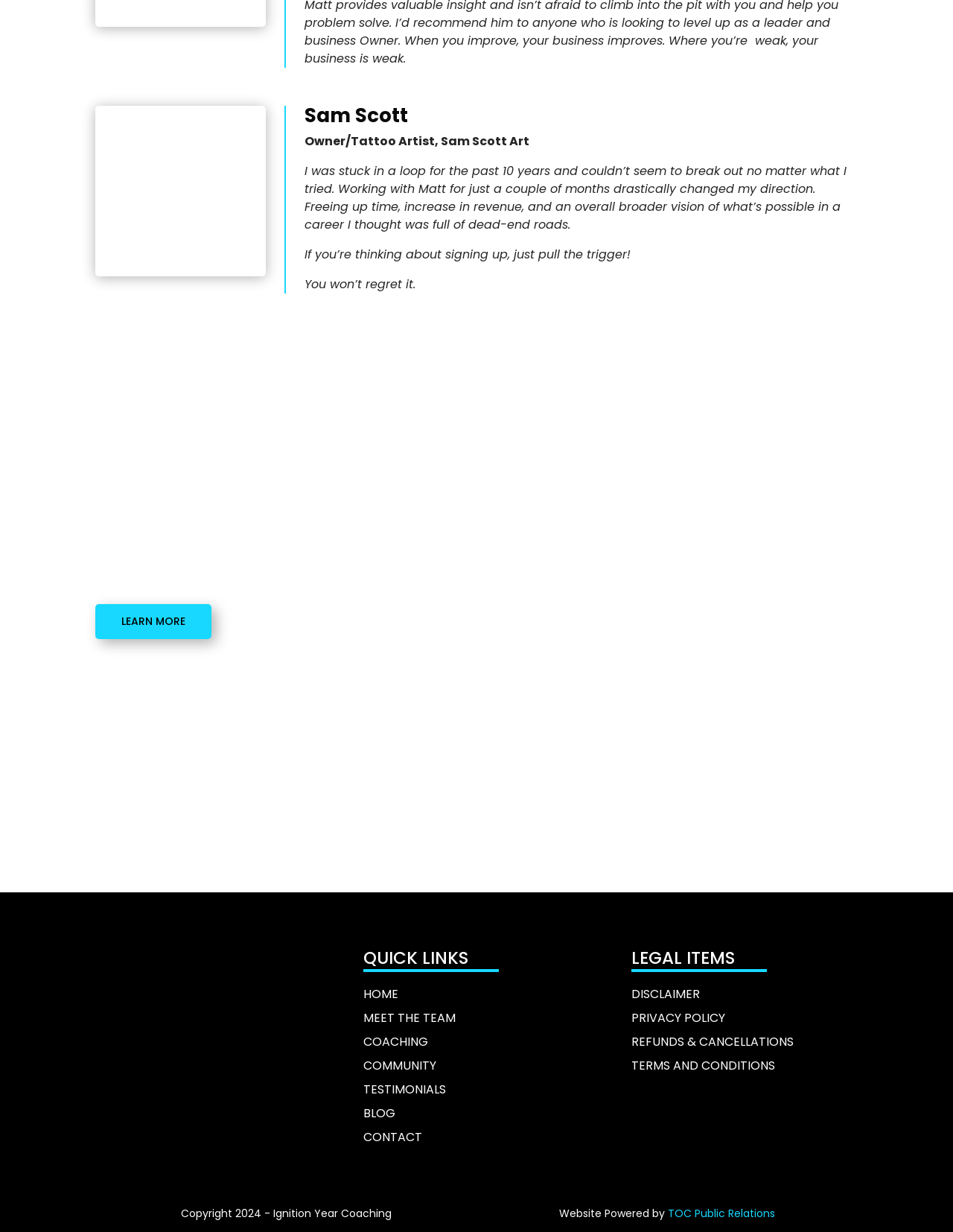What is the name of the community mentioned on the webpage?
Please provide a comprehensive answer based on the details in the screenshot.

The answer can be found in the heading element with the text 'Want to join the Ubuntu community?' which is located above the StaticText element with the text 'Click below to get first dibs on the transformational community coming soon!'.